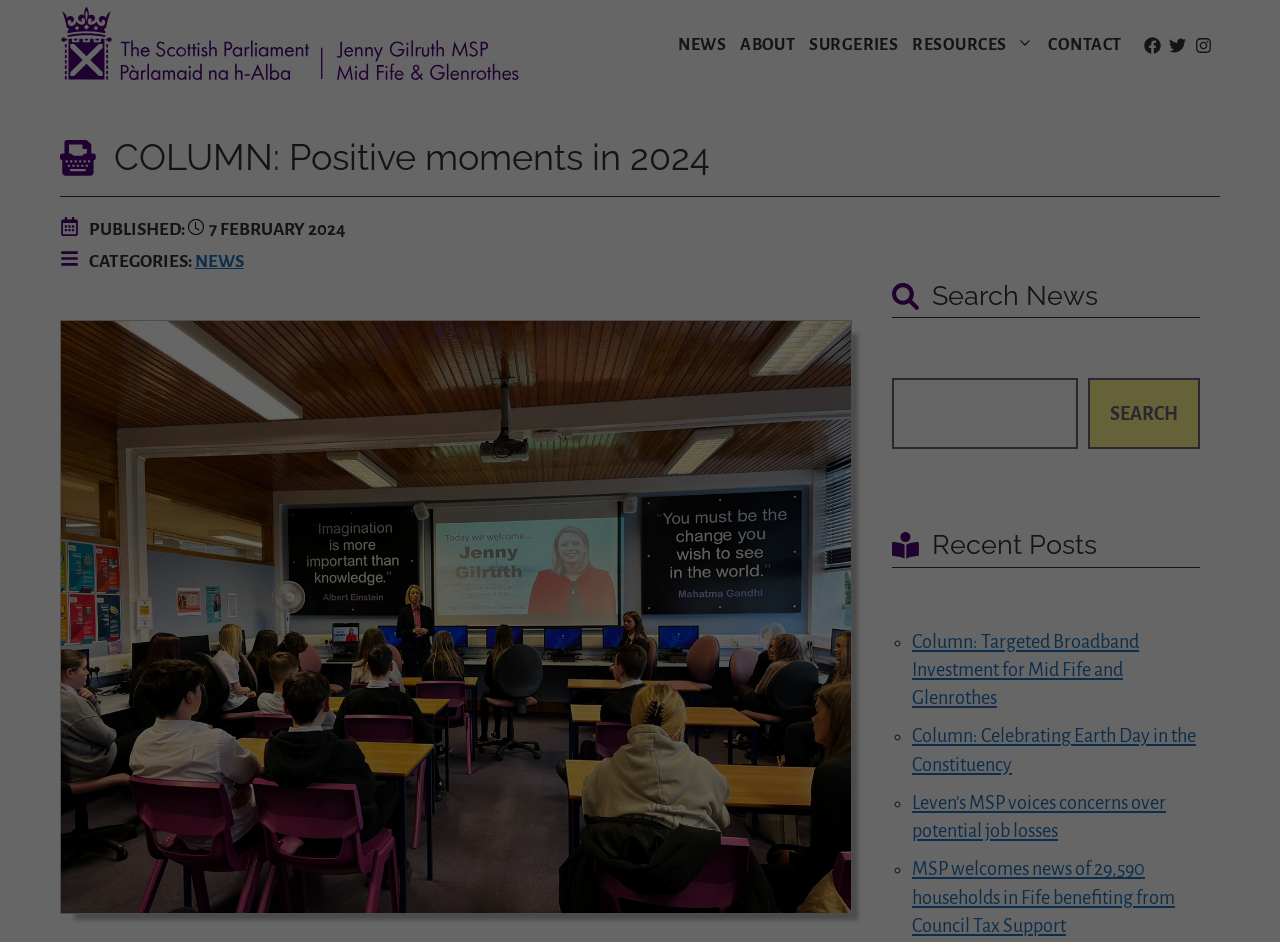Locate and extract the headline of this webpage.

COLUMN: Positive moments in 2024